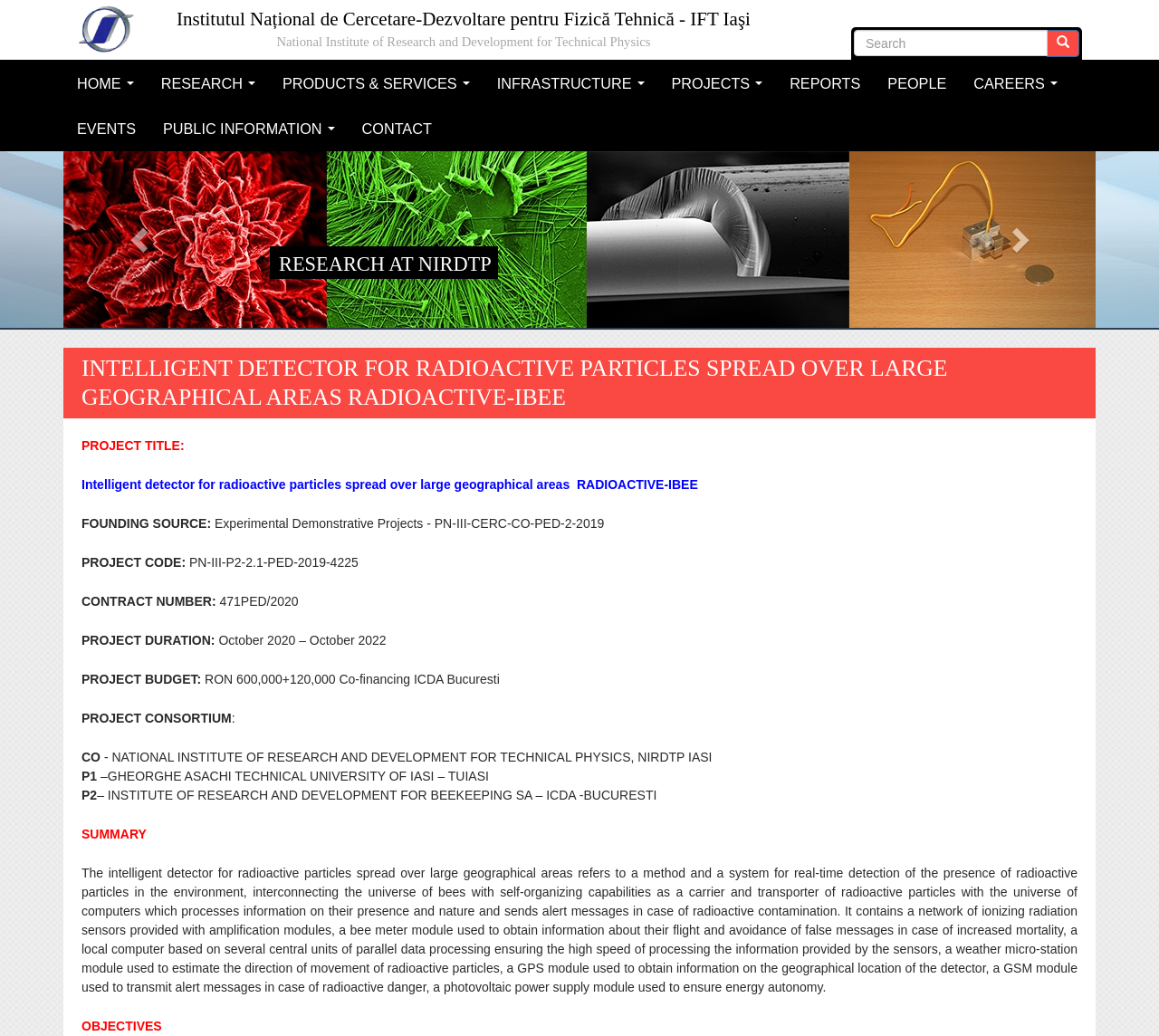Provide a brief response to the question below using one word or phrase:
What is the purpose of the bee meter module?

To obtain information about their flight and avoidance of false messages in case of increased mortality